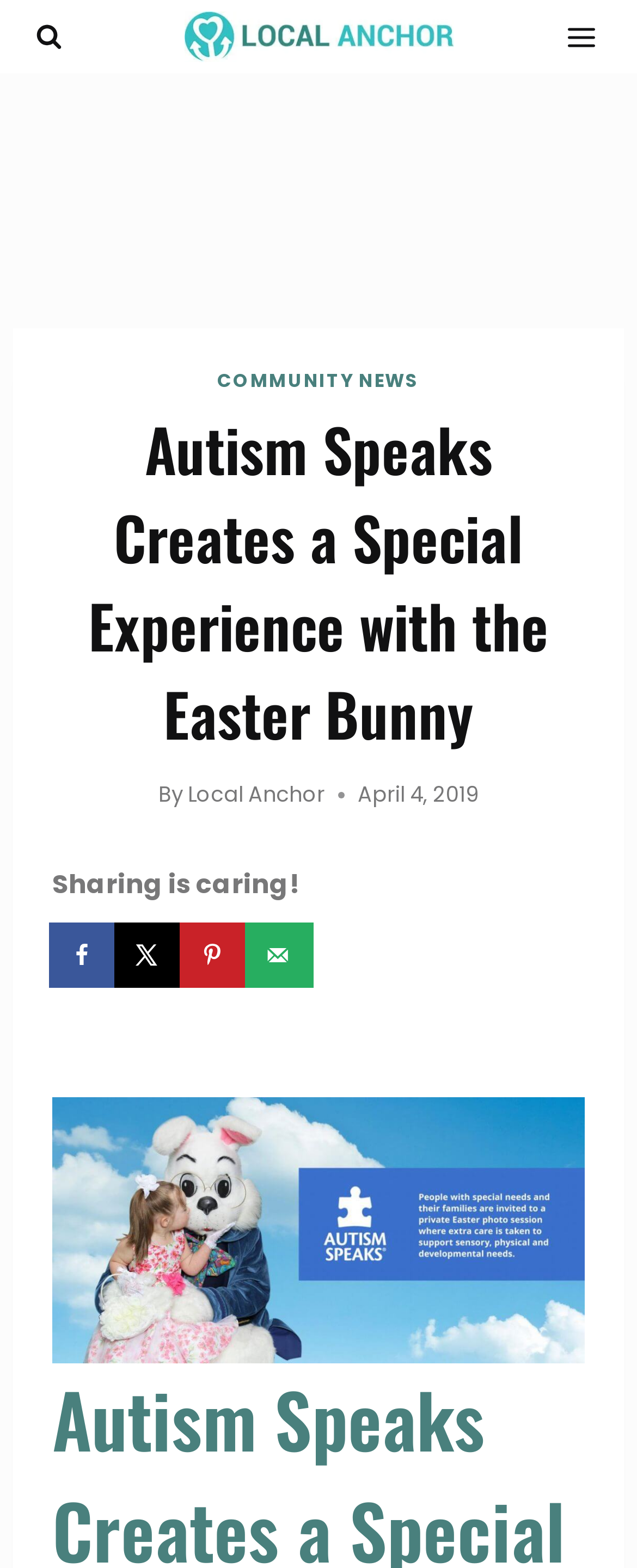Please identify the bounding box coordinates of the area I need to click to accomplish the following instruction: "Share on Facebook".

[0.082, 0.588, 0.185, 0.63]